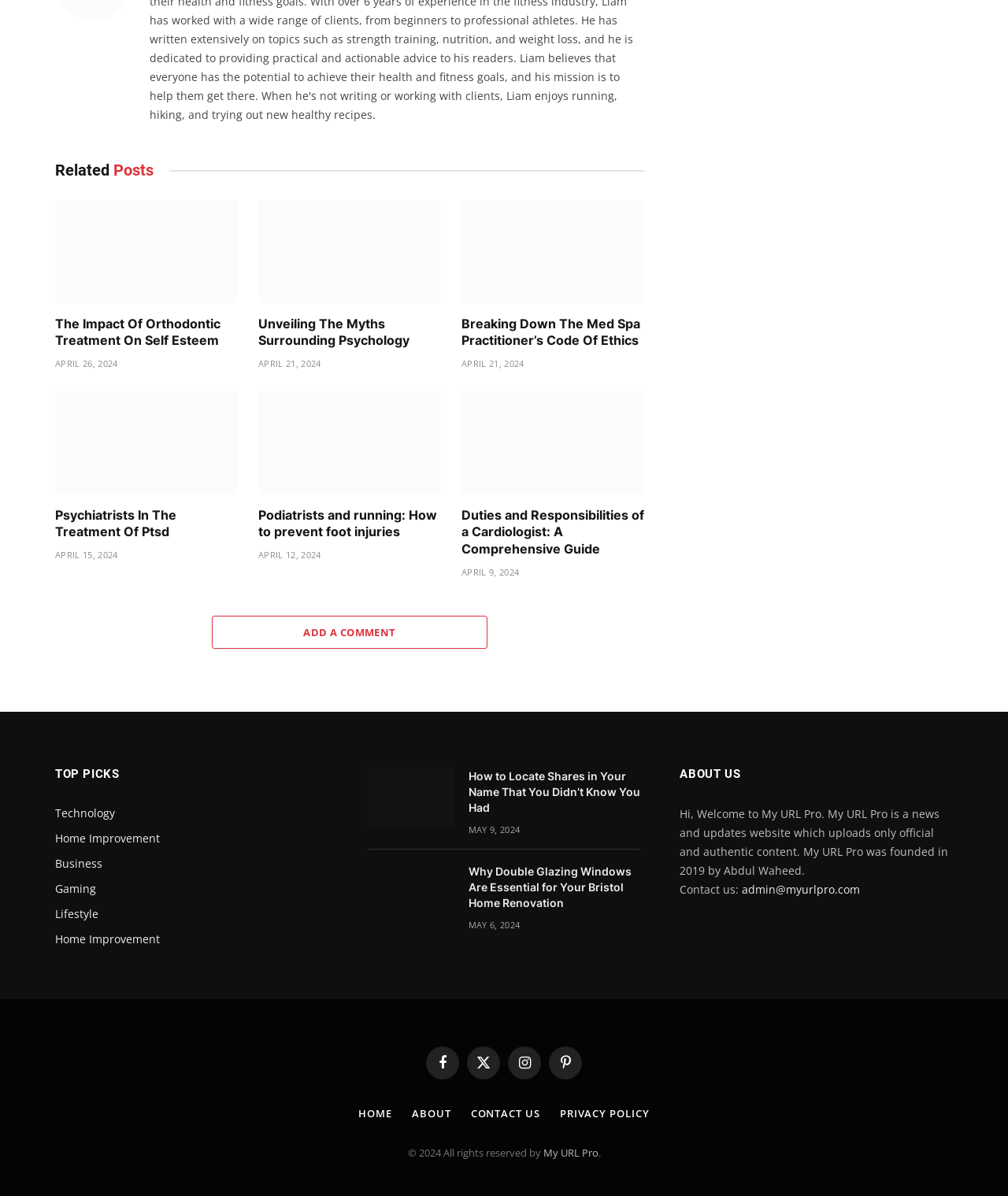Can you pinpoint the bounding box coordinates for the clickable element required for this instruction: "Click on 'The Impact Of Orthodontic Treatment On Self Esteem'"? The coordinates should be four float numbers between 0 and 1, i.e., [left, top, right, bottom].

[0.055, 0.167, 0.236, 0.253]